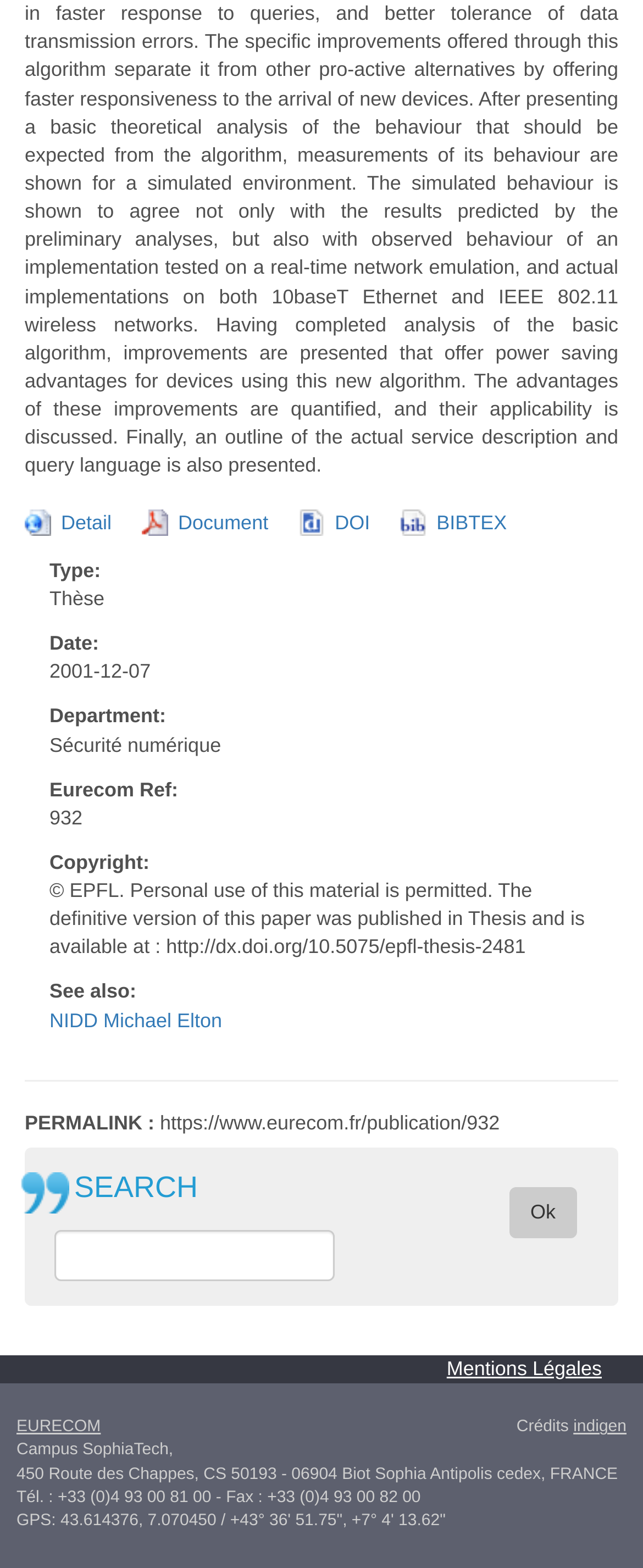What is the type of this thesis?
Using the details shown in the screenshot, provide a comprehensive answer to the question.

I found the answer by looking at the StaticText element with the text 'Type:' and its adjacent element with the text 'Thèse'.